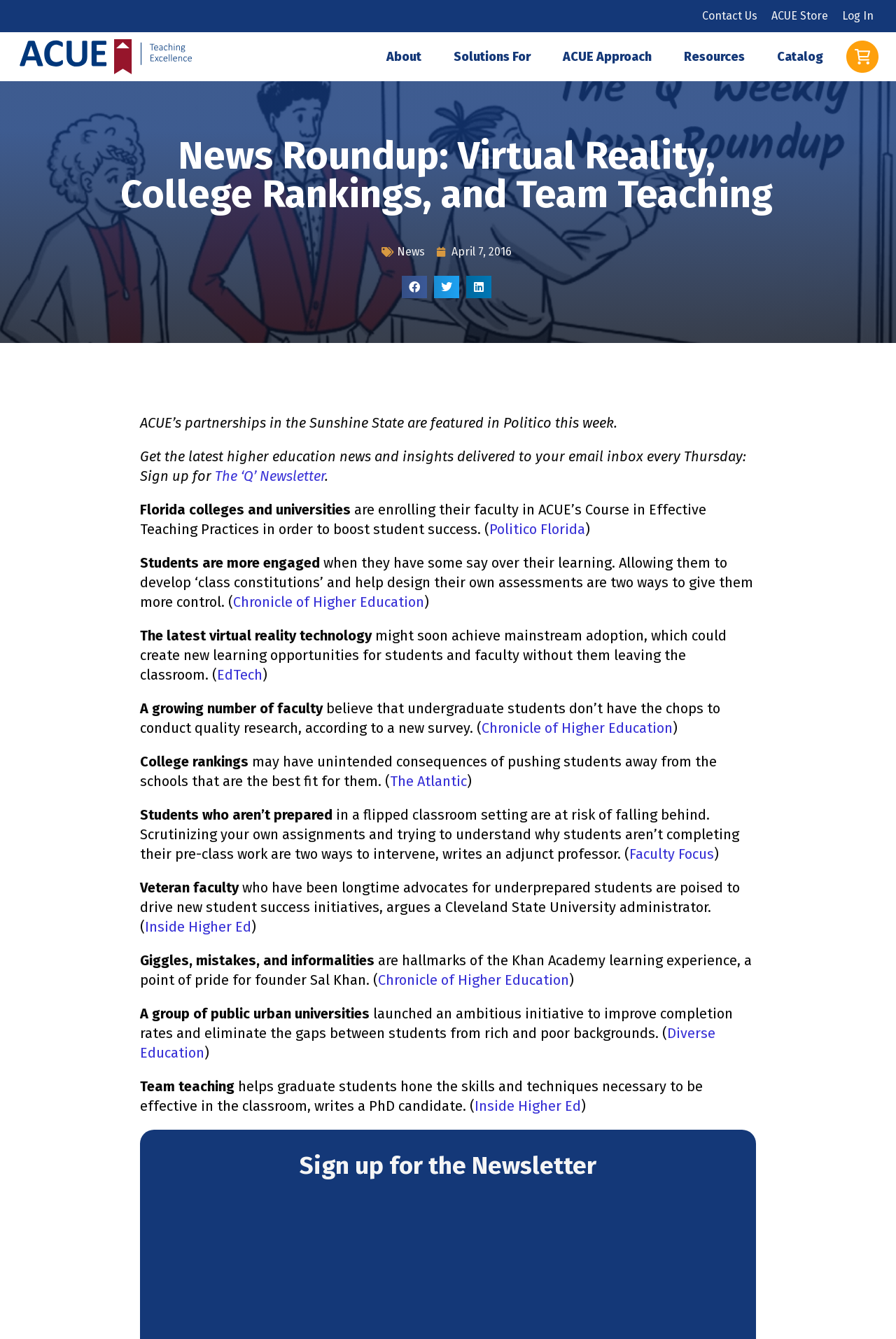Utilize the details in the image to thoroughly answer the following question: What is the name of the university mentioned in the article?

I found the answer by reading the text content of the link element with the text 'Inside Higher Ed' and understanding the context of the webpage.